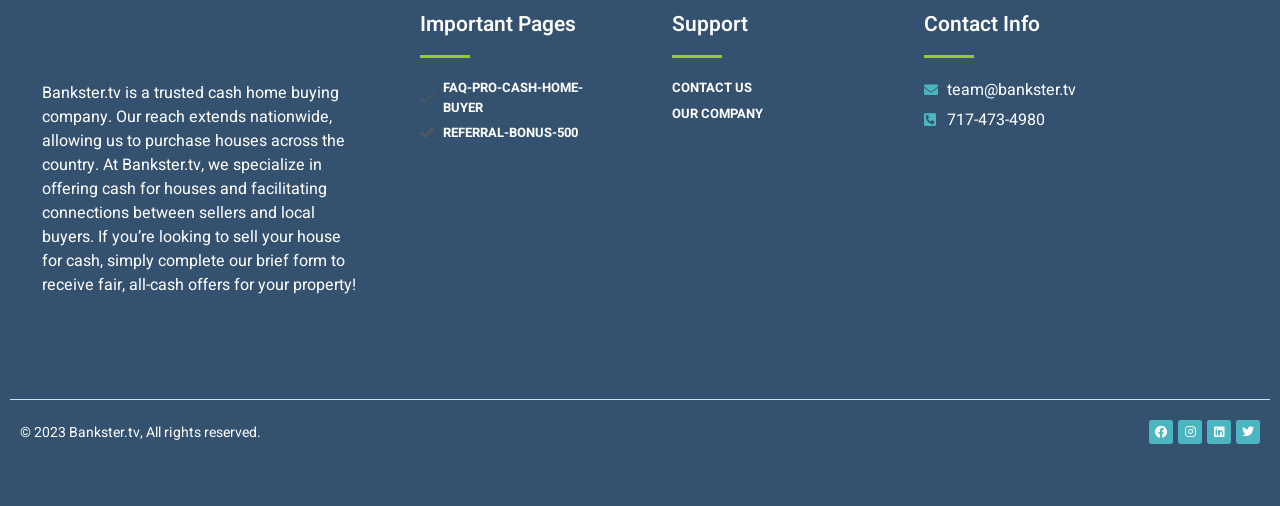What social media platforms does Bankster.tv have?
Refer to the image and answer the question using a single word or phrase.

Facebook, Instagram, Linkedin, Twitter